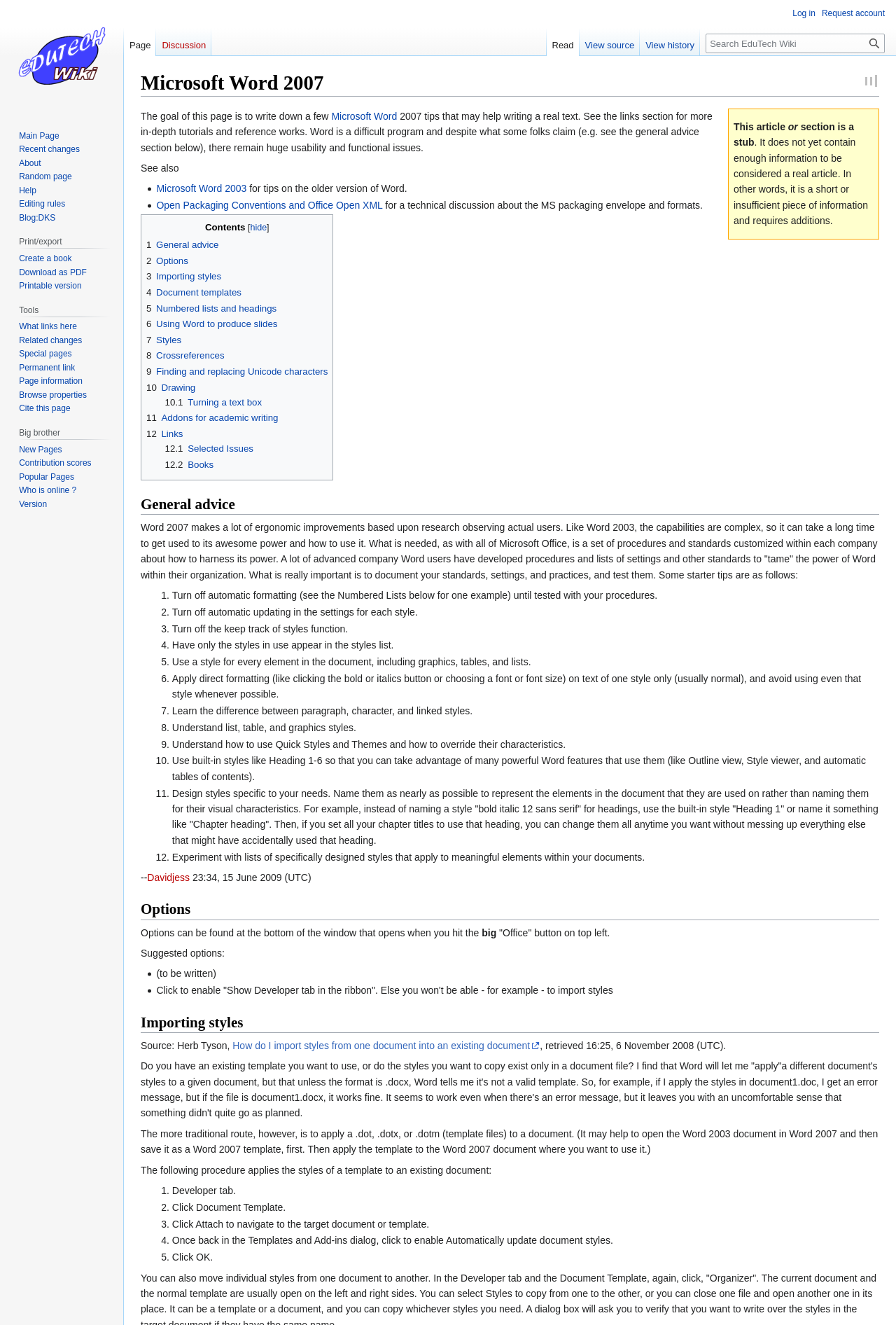Find the bounding box coordinates for the UI element that matches this description: "title="Visit the main page"".

[0.006, 0.0, 0.131, 0.085]